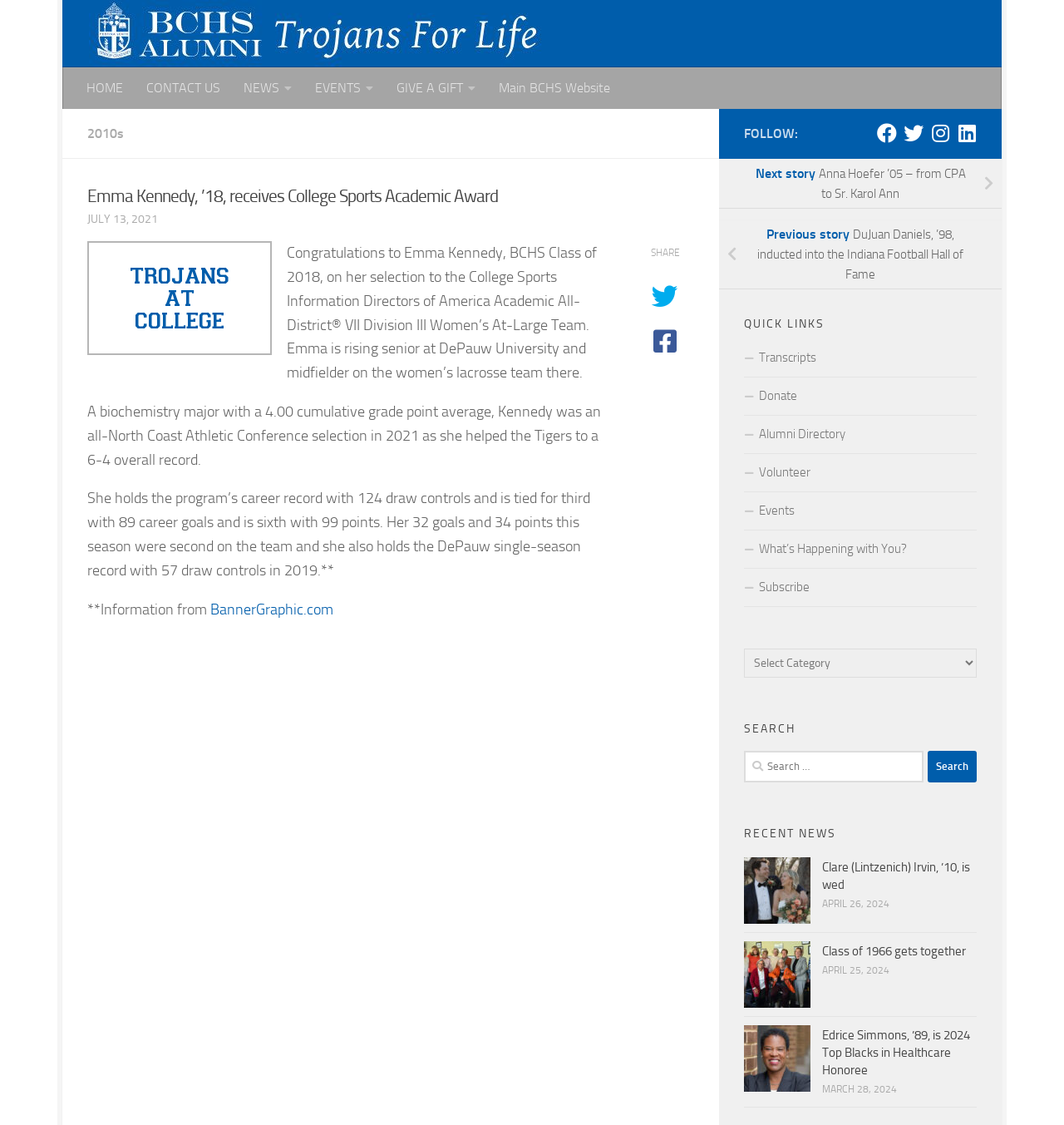What is the name of the university Emma Kennedy attends?
Using the image, respond with a single word or phrase.

DePauw University